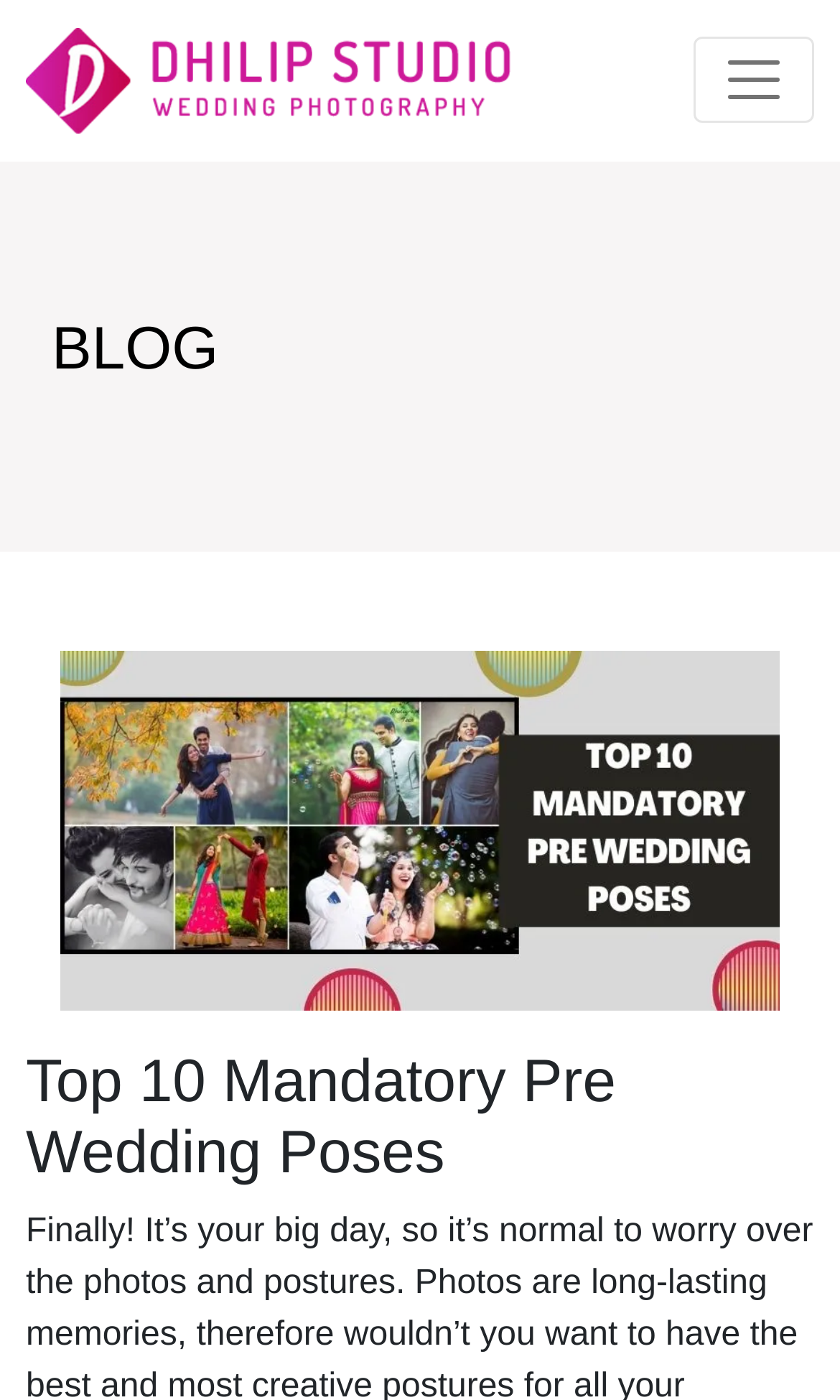How many headings are on the webpage?
Using the image provided, answer with just one word or phrase.

2